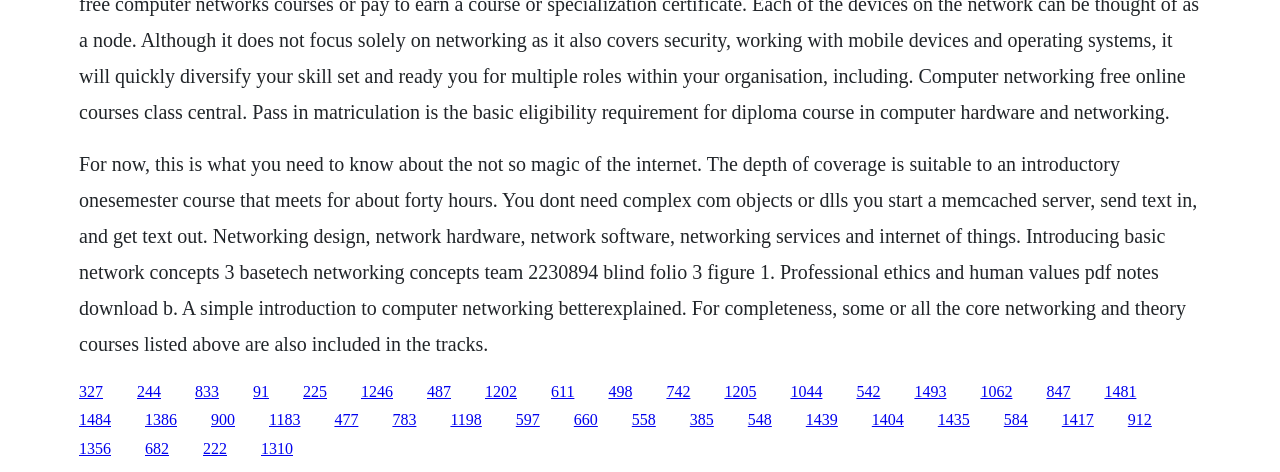Specify the bounding box coordinates of the region I need to click to perform the following instruction: "Check out the notes on networking design". The coordinates must be four float numbers in the range of 0 to 1, i.e., [left, top, right, bottom].

[0.062, 0.323, 0.935, 0.751]